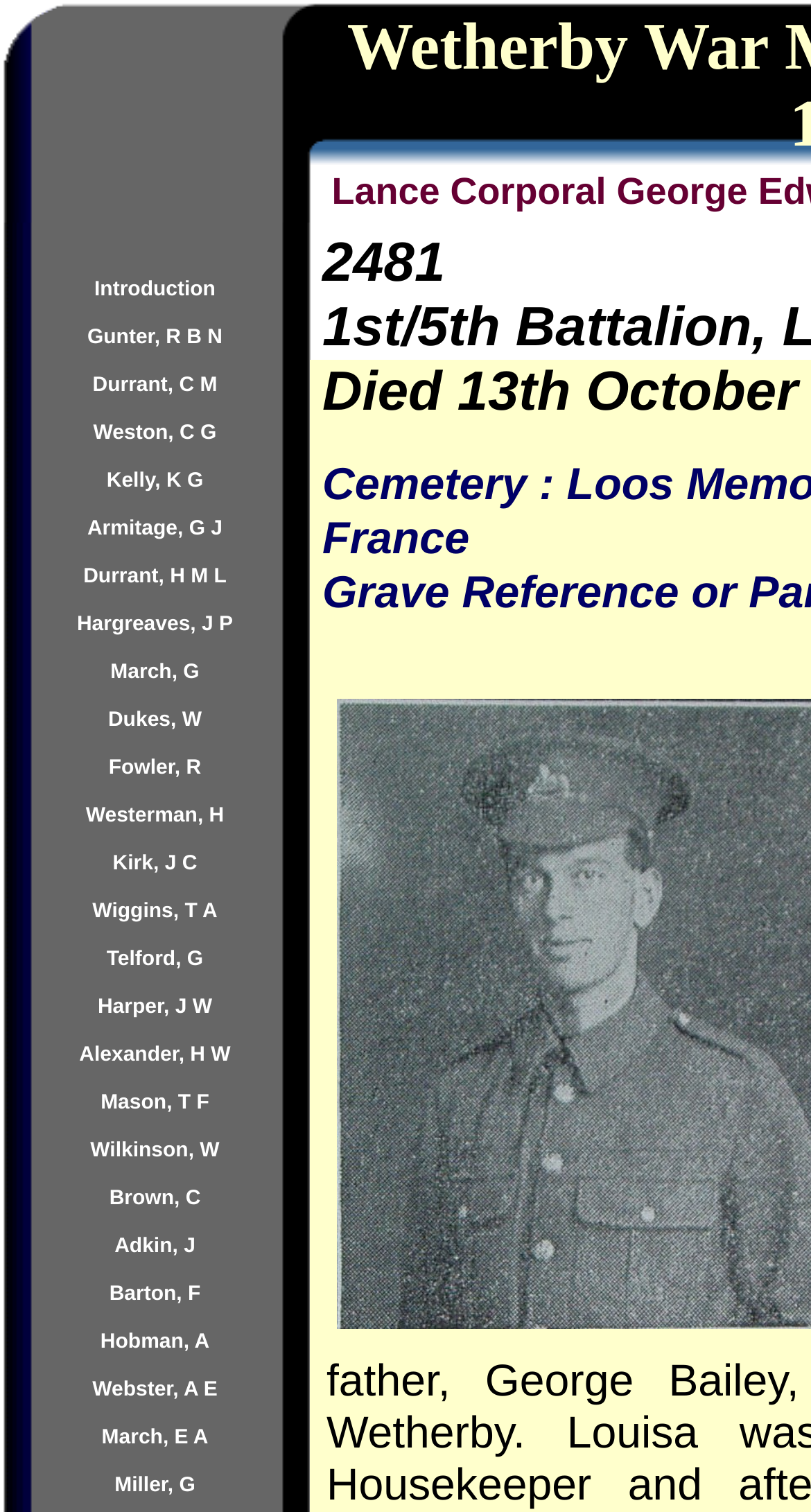How many links are in the table?
Please answer using one word or phrase, based on the screenshot.

131